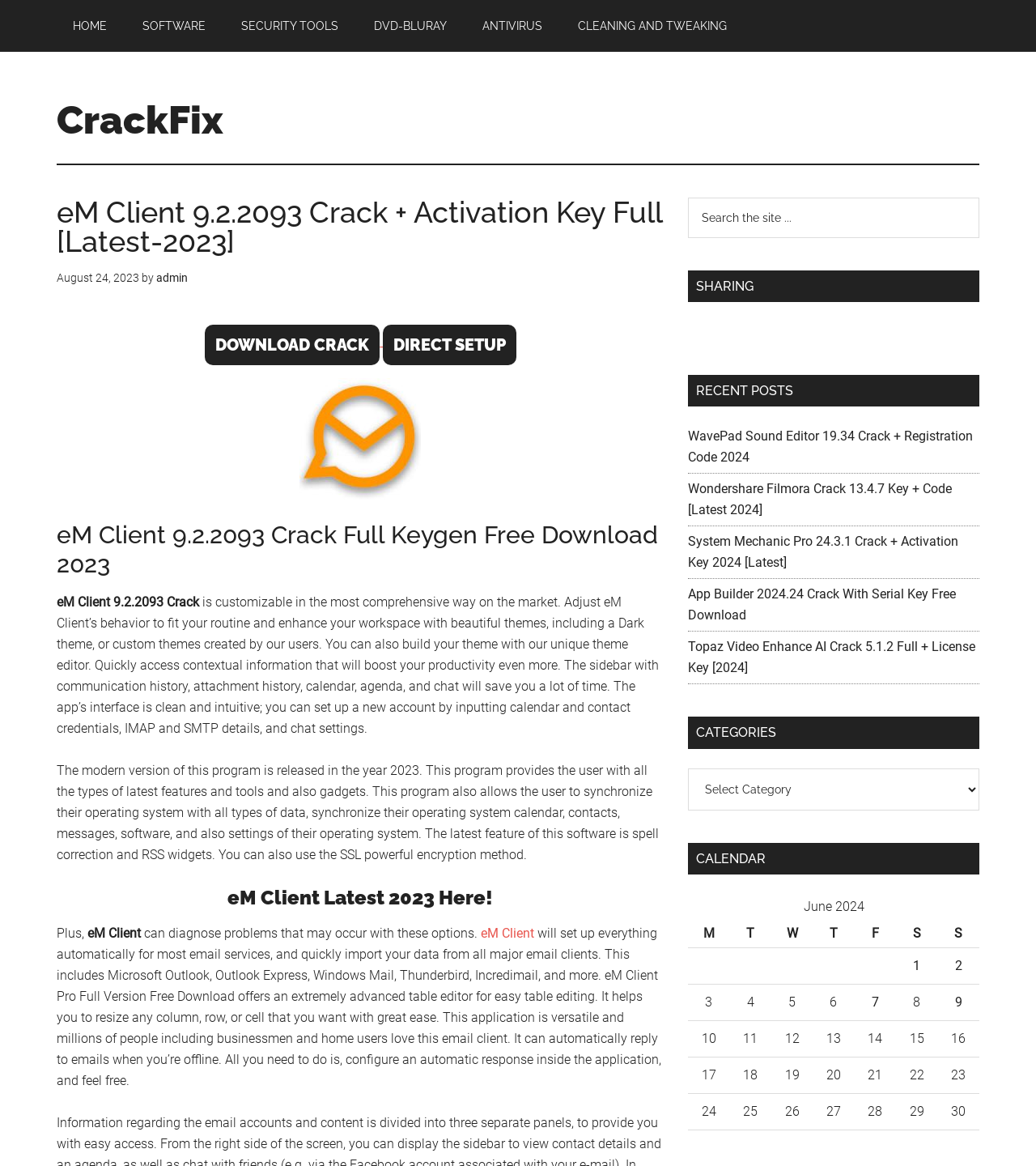Describe all the key features of the webpage in detail.

The webpage is about eM Client 9.2.2093, a customizable email client with various features and tools. At the top, there is a navigation menu with links to different sections, including "HOME", "SOFTWARE", "SECURITY TOOLS", "DVD-BLURAY", "ANTIVIRUS", and "CLEANING AND TWEAKING". Below the navigation menu, there is a header section with a title "eM Client 9.2.2093 Crack + Activation Key Full [Latest-2023]" and a time stamp "August 24, 2023". 

On the left side, there is a sidebar with a heading "eM Client 9.2.2093 Crack Full Keygen Free Download 2023" and a brief description of the software's features, including customization options, a clean interface, and the ability to set up a new account easily. Below the description, there are two buttons, "DOWNLOAD CRACK" and "DIRECT SETUP". 

On the right side, there is a search bar with a search box and a "Search" button. Below the search bar, there are several sections, including "SHARING", "RECENT POSTS", and "CATEGORIES". The "RECENT POSTS" section lists several links to recent posts, including "WavePad Sound Editor 19.34 Crack + Registration Code 2024" and "Wondershare Filmora Crack 13.4.7 Key + Code [Latest 2024]". The "CATEGORIES" section has a dropdown menu with various categories. 

At the bottom, there is a calendar section with a table showing the dates of June 2024. Each date has a link to posts published on that day.